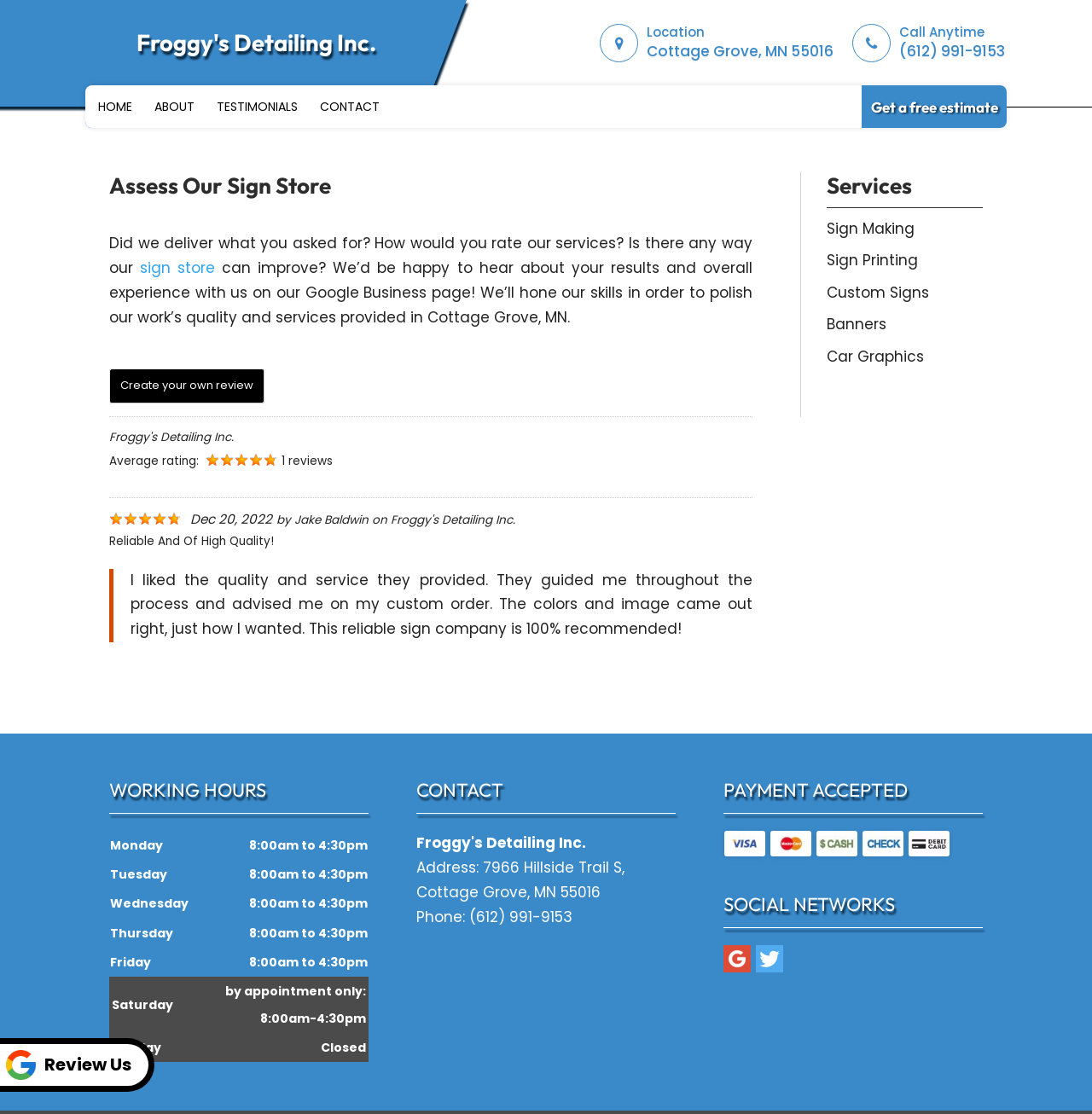Please identify the bounding box coordinates of the area I need to click to accomplish the following instruction: "Get a free estimate".

[0.789, 0.087, 0.922, 0.105]